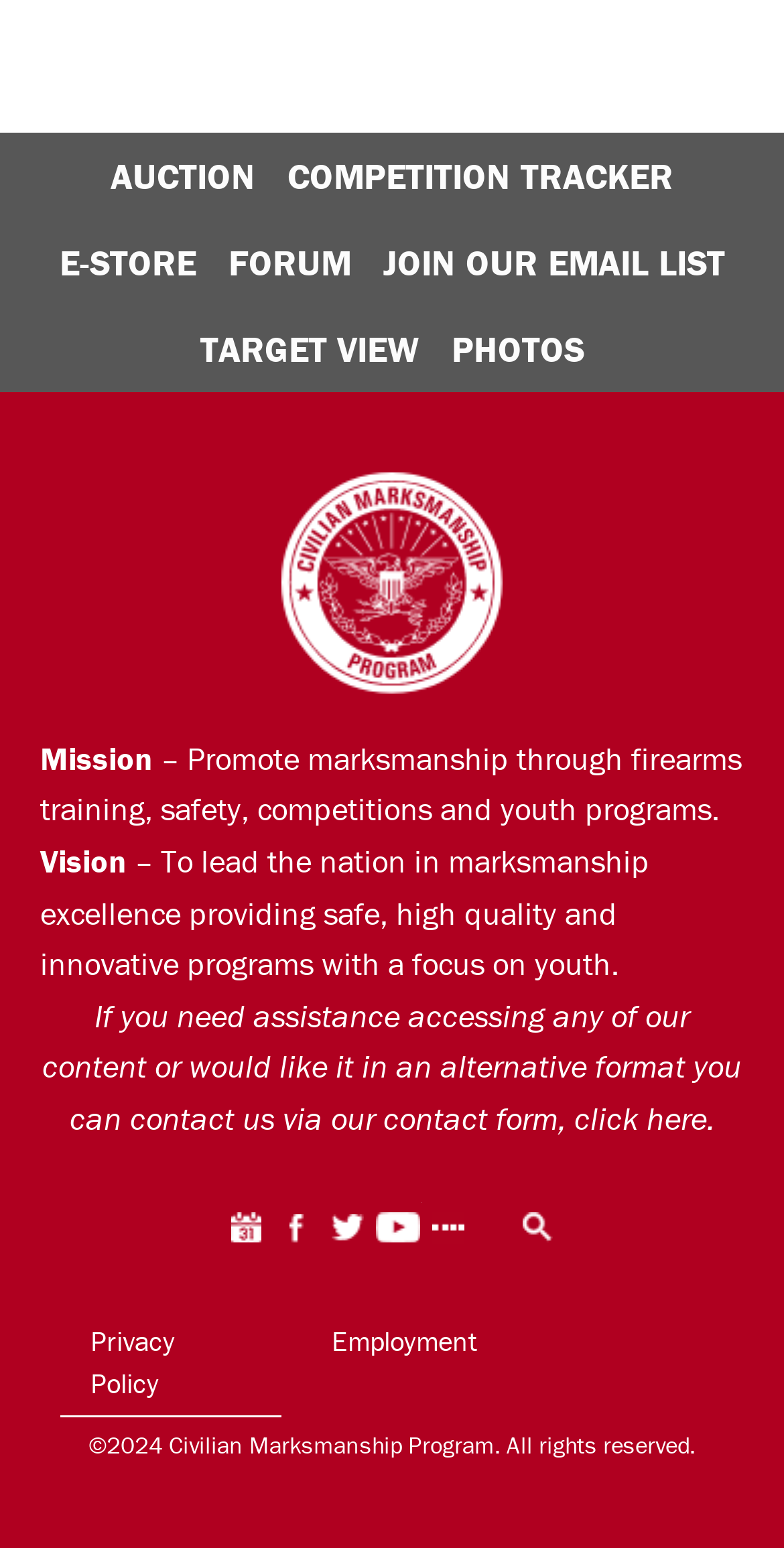Determine the bounding box coordinates for the HTML element mentioned in the following description: "Privacy Policy". The coordinates should be a list of four floats ranging from 0 to 1, represented as [left, top, right, bottom].

[0.077, 0.846, 0.331, 0.914]